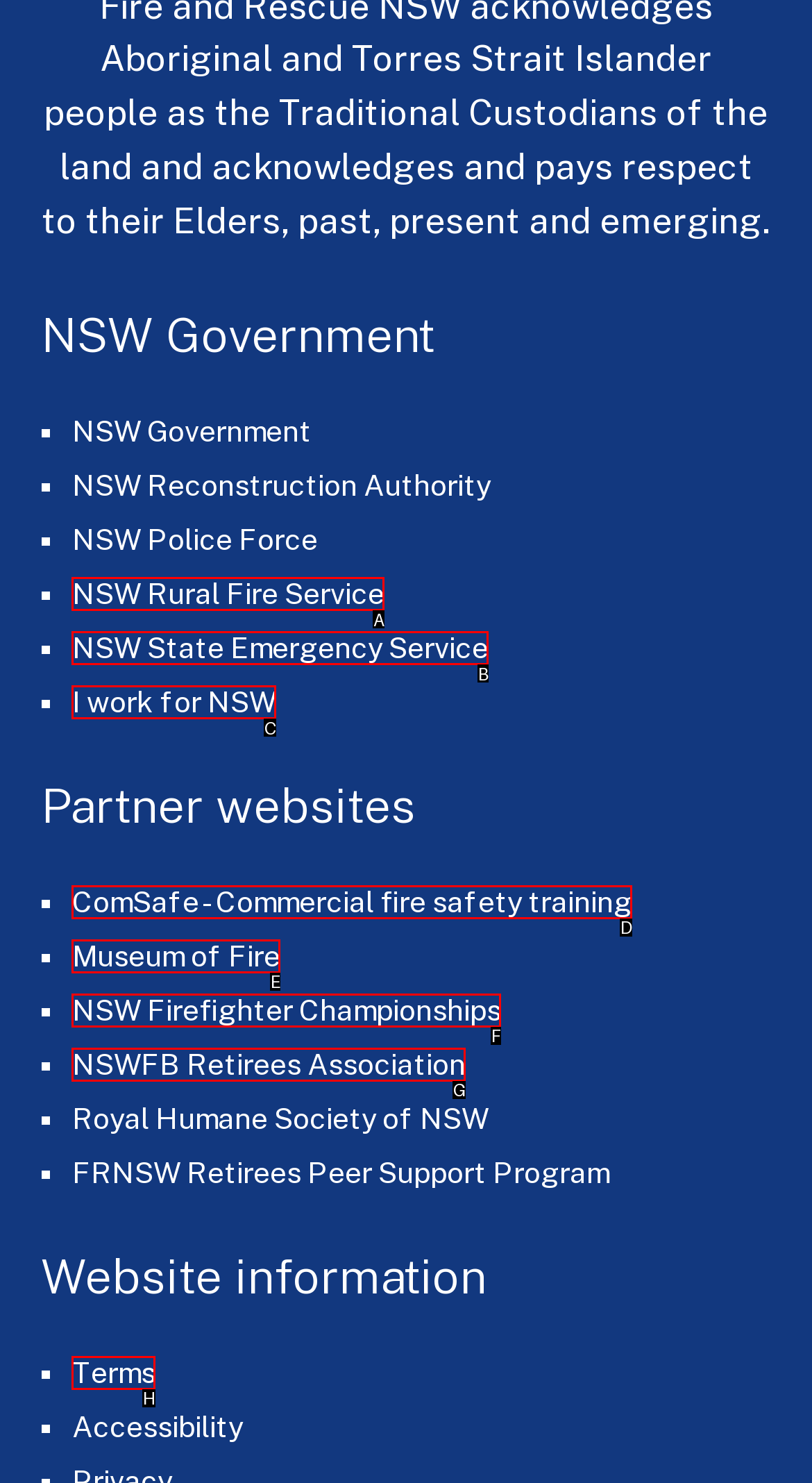Tell me the letter of the option that corresponds to the description: I work for NSW
Answer using the letter from the given choices directly.

C